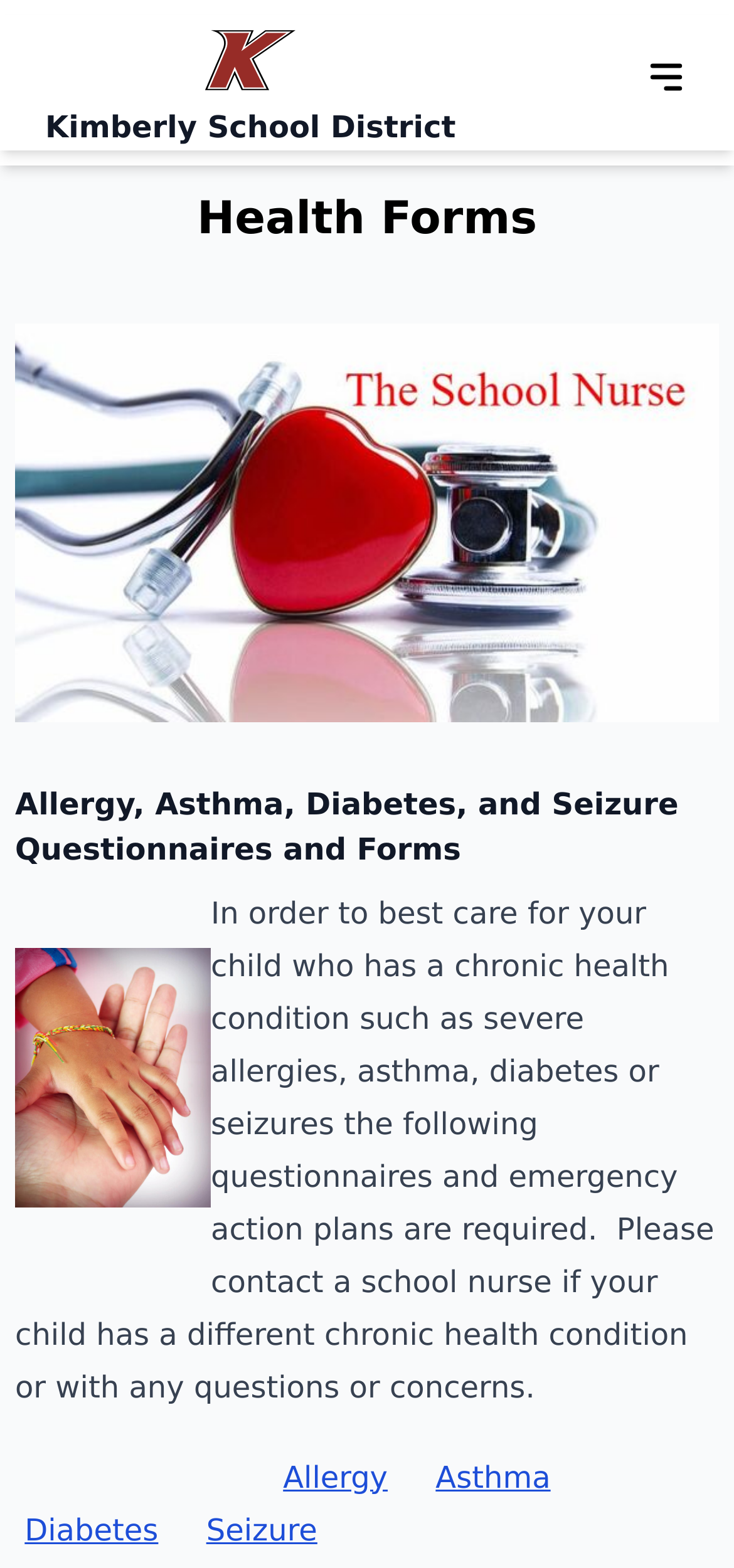Based on the image, provide a detailed response to the question:
What is the purpose of the health forms?

Based on the webpage, it appears that the health forms are required to best care for children who have chronic health conditions such as severe allergies, asthma, diabetes, or seizures. The forms are necessary for the school to provide proper care and emergency action plans for these children.